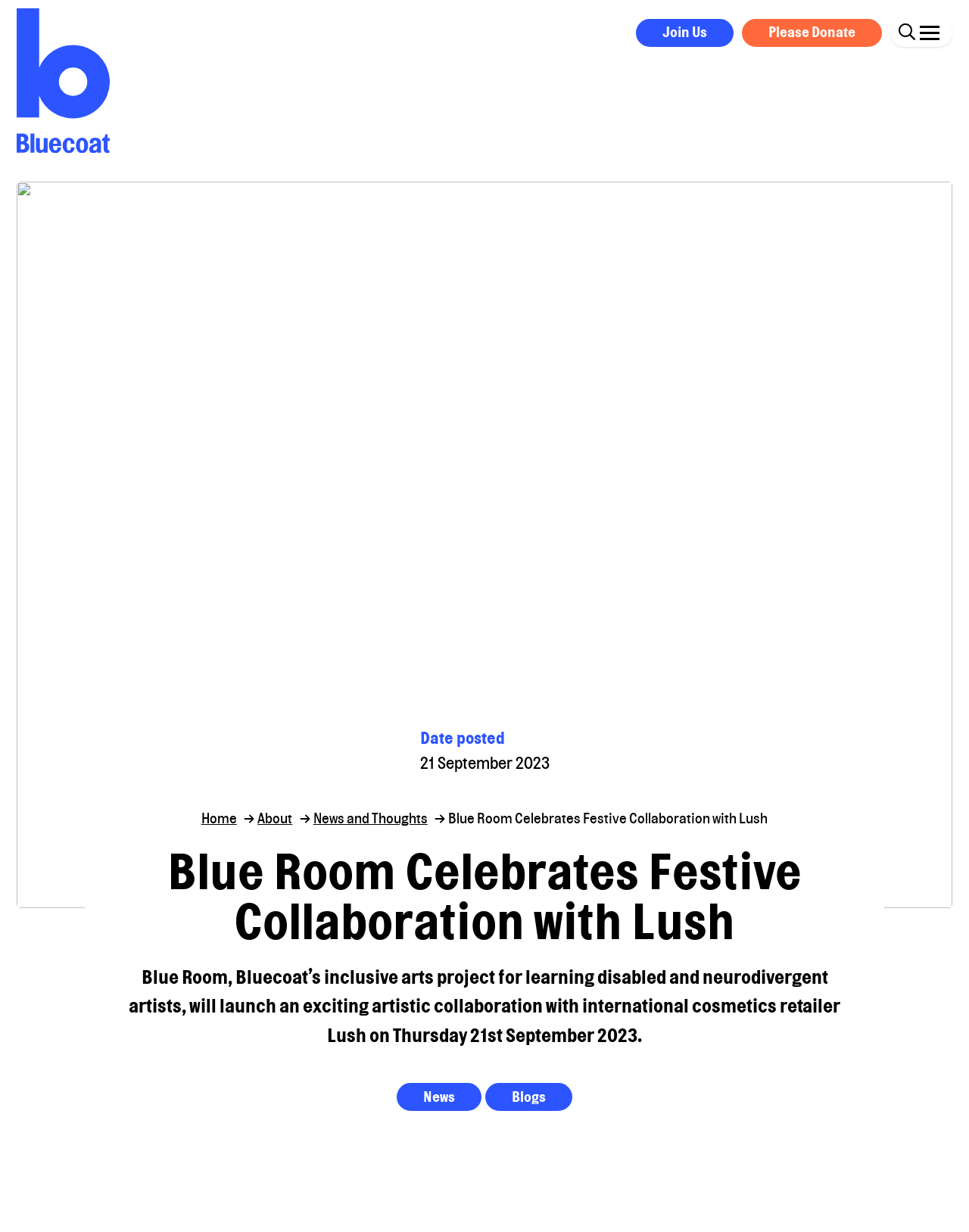Please mark the clickable region by giving the bounding box coordinates needed to complete this instruction: "Open navigation menu".

[0.945, 0.013, 0.974, 0.036]